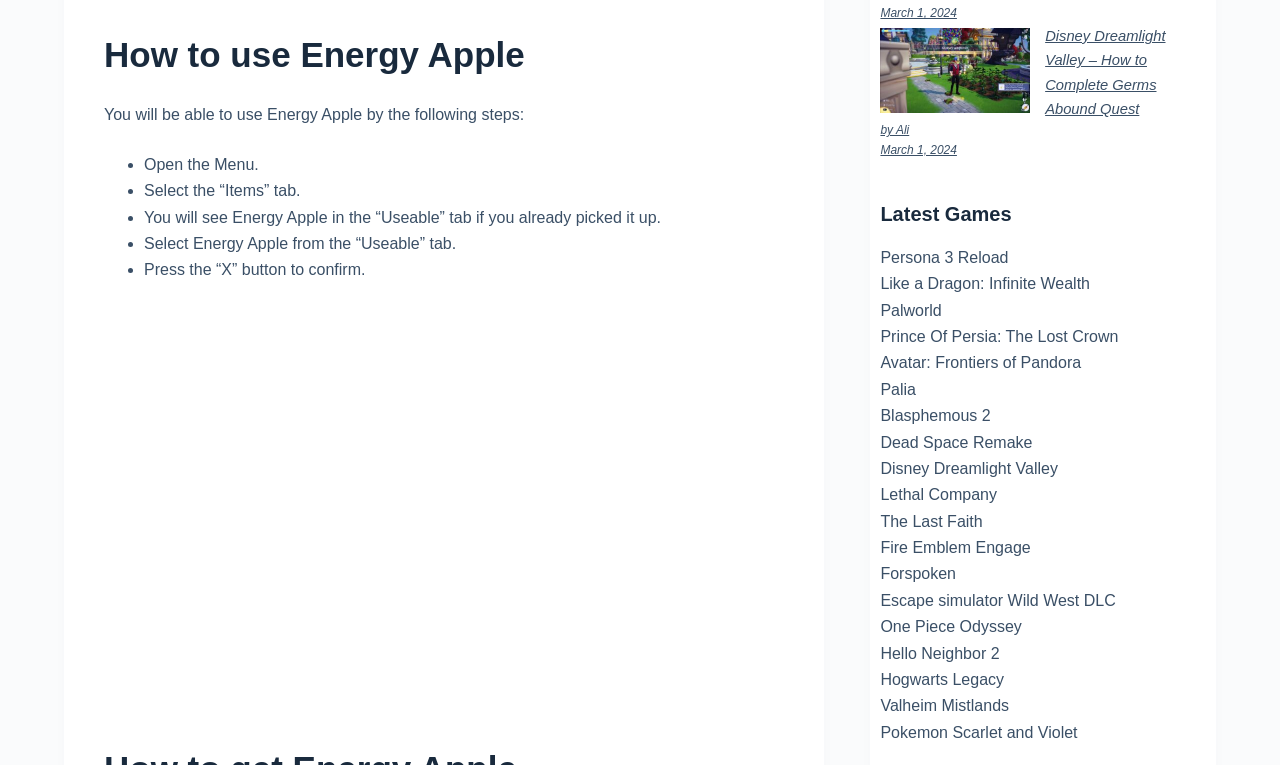Identify the bounding box coordinates of the section to be clicked to complete the task described by the following instruction: "View the image of Energy Apple in One Piece Odyssey". The coordinates should be four float numbers between 0 and 1, formatted as [left, top, right, bottom].

[0.081, 0.402, 0.613, 0.903]